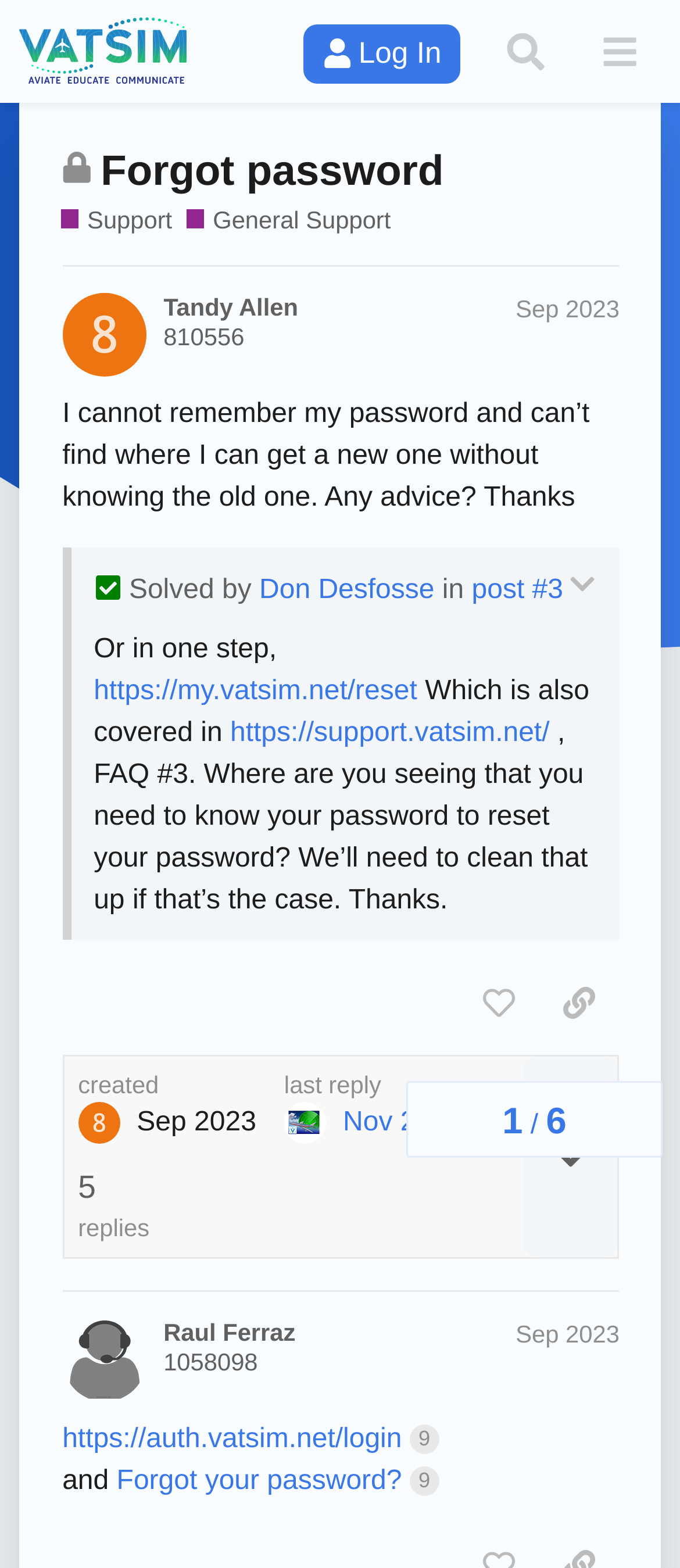Who started this topic?
Based on the visual content, answer with a single word or a brief phrase.

Tandy Allen